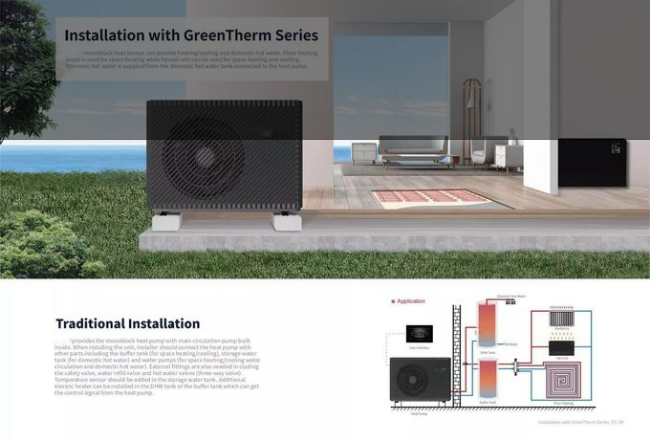What is the purpose of the diagram to the right?
Answer the question with a single word or phrase by looking at the picture.

explaining components